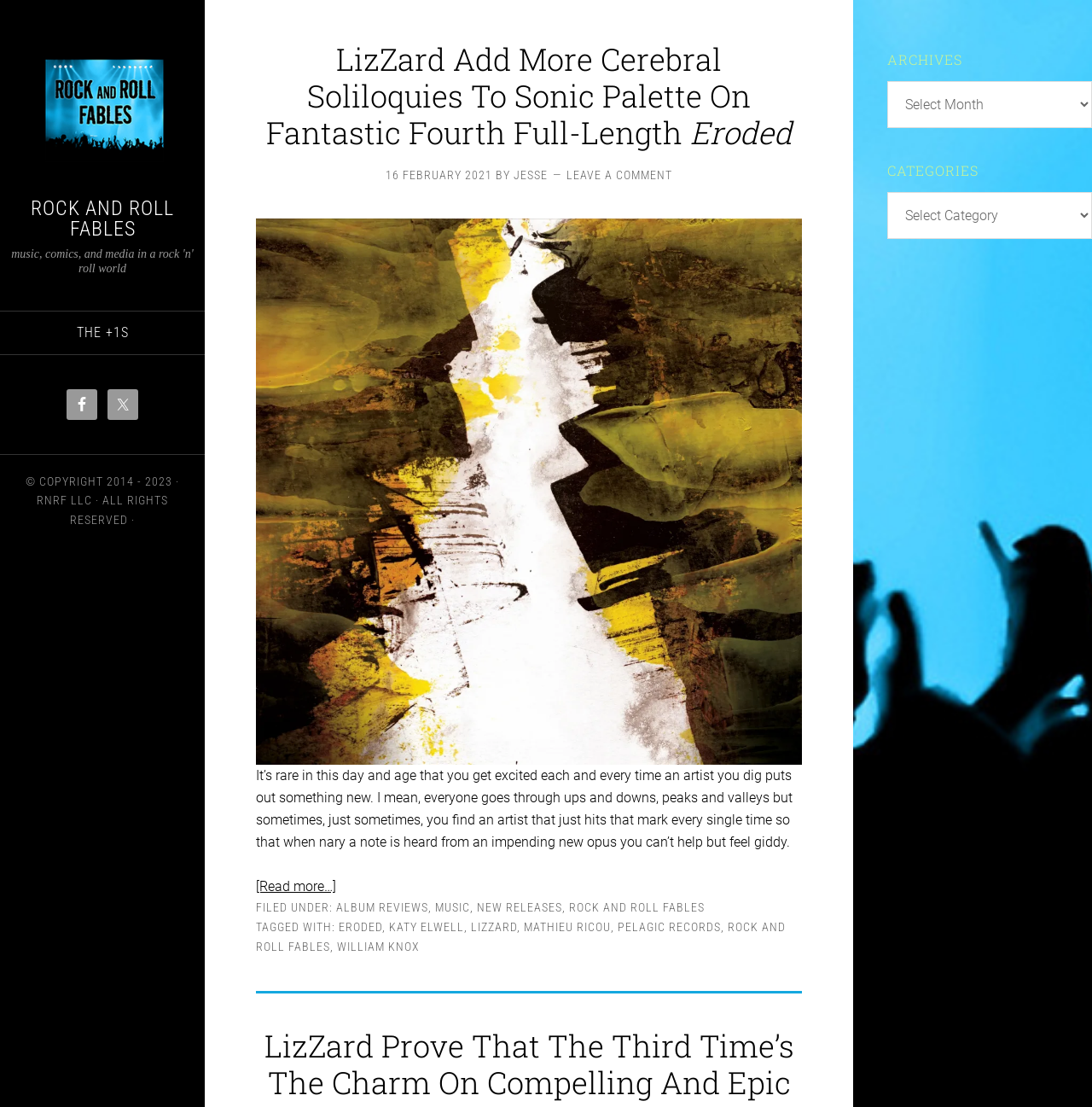Can you find the bounding box coordinates of the area I should click to execute the following instruction: "Click on ROCK AND ROLL FABLES"?

[0.028, 0.177, 0.159, 0.217]